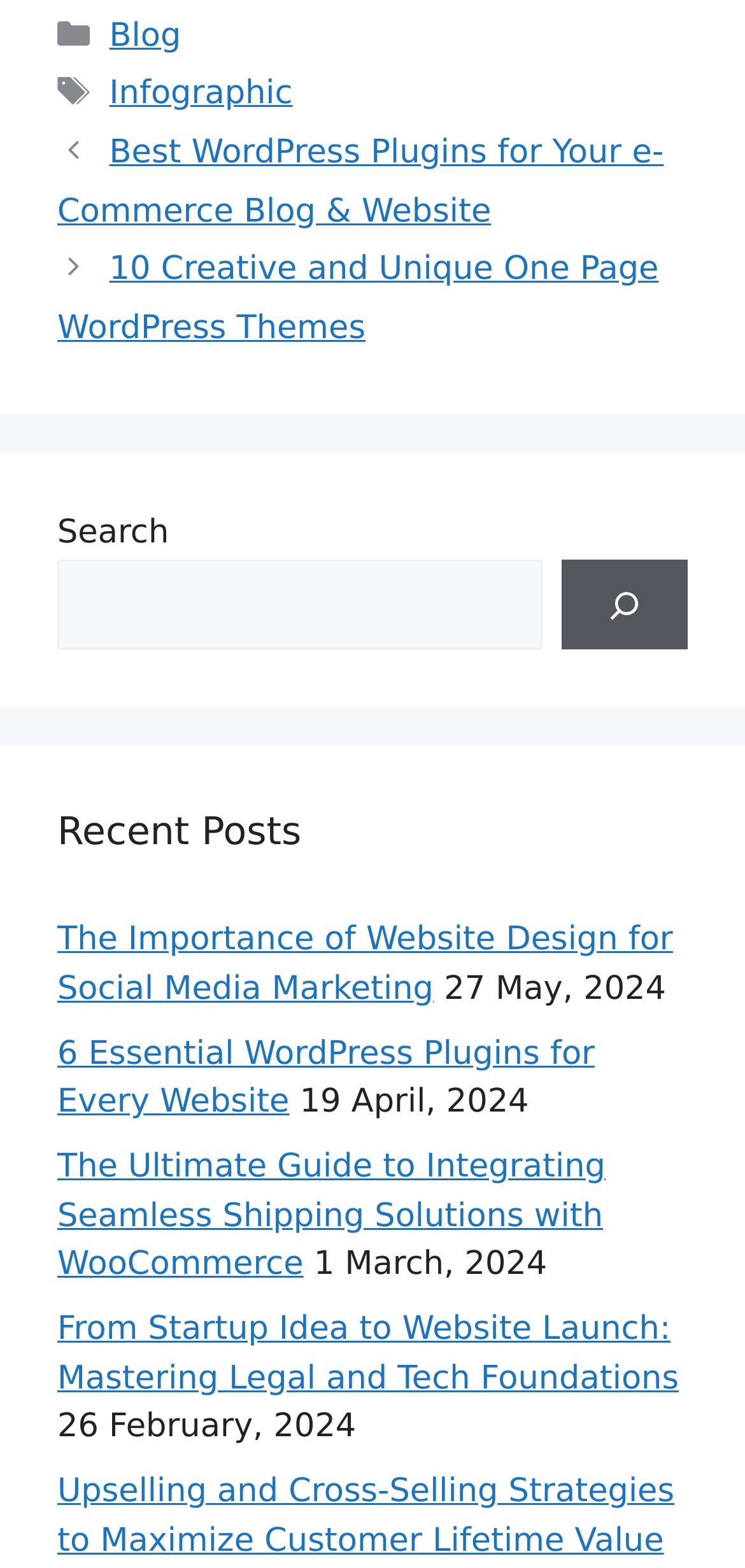Respond with a single word or phrase for the following question: 
What type of content is listed under 'Recent Posts'?

Blog posts